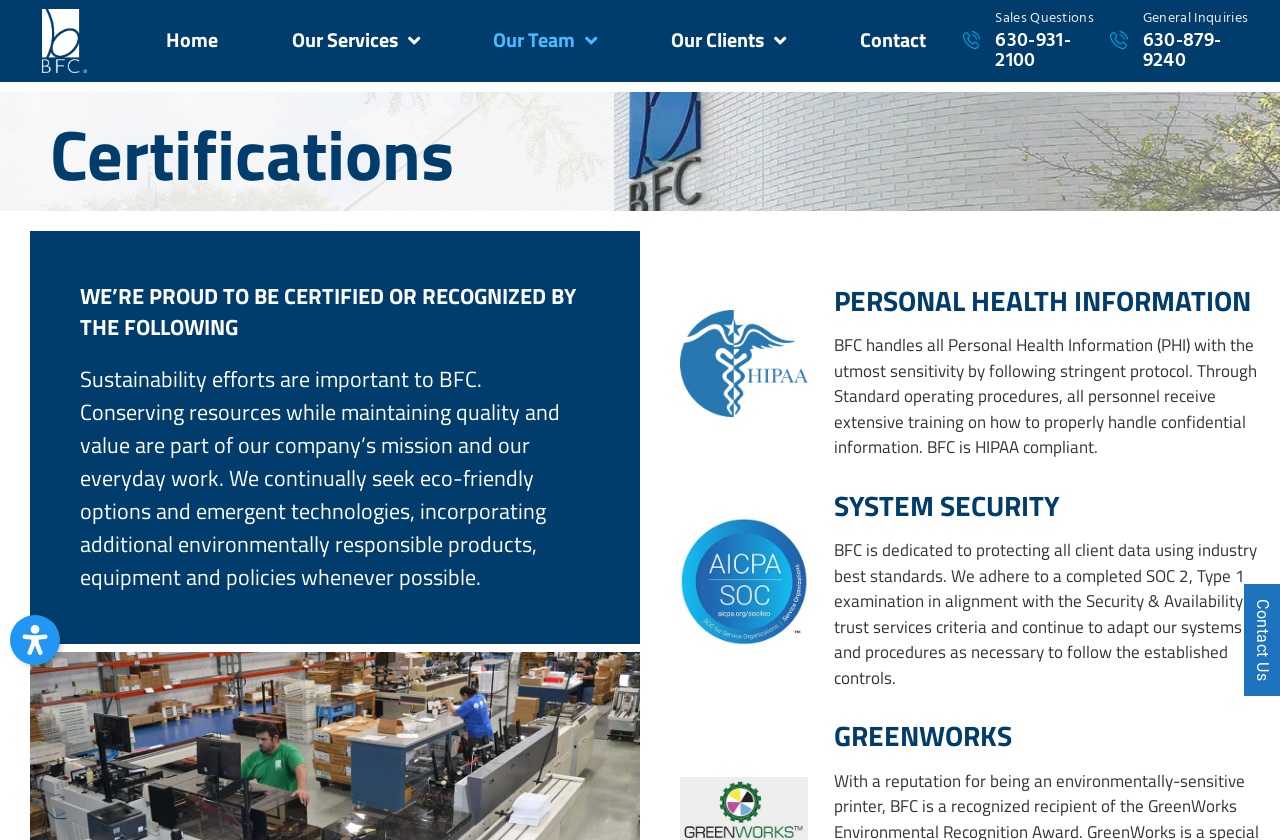What is BFC compliant with?
Examine the screenshot and reply with a single word or phrase.

HIPAA